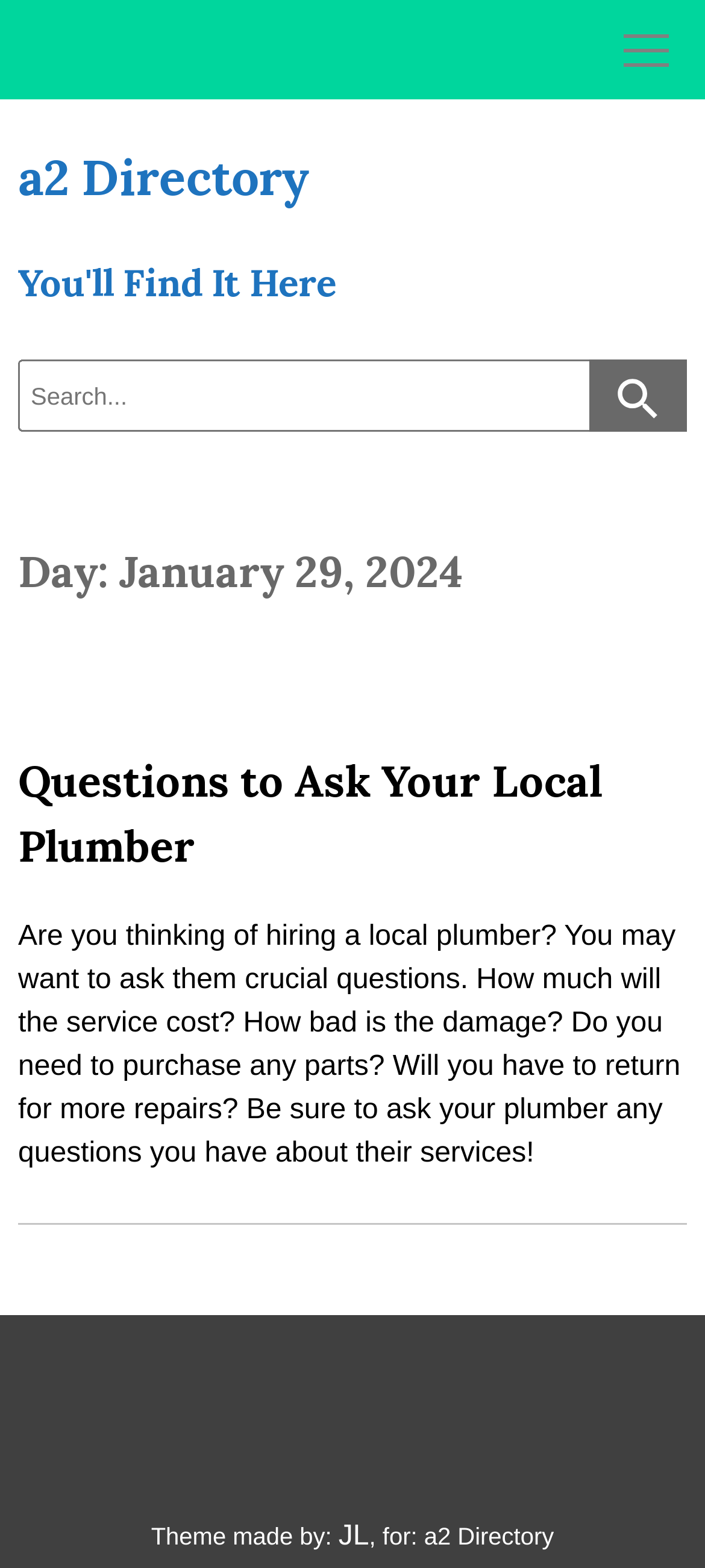What is the date mentioned on the webpage?
Look at the screenshot and respond with a single word or phrase.

January 29, 2024